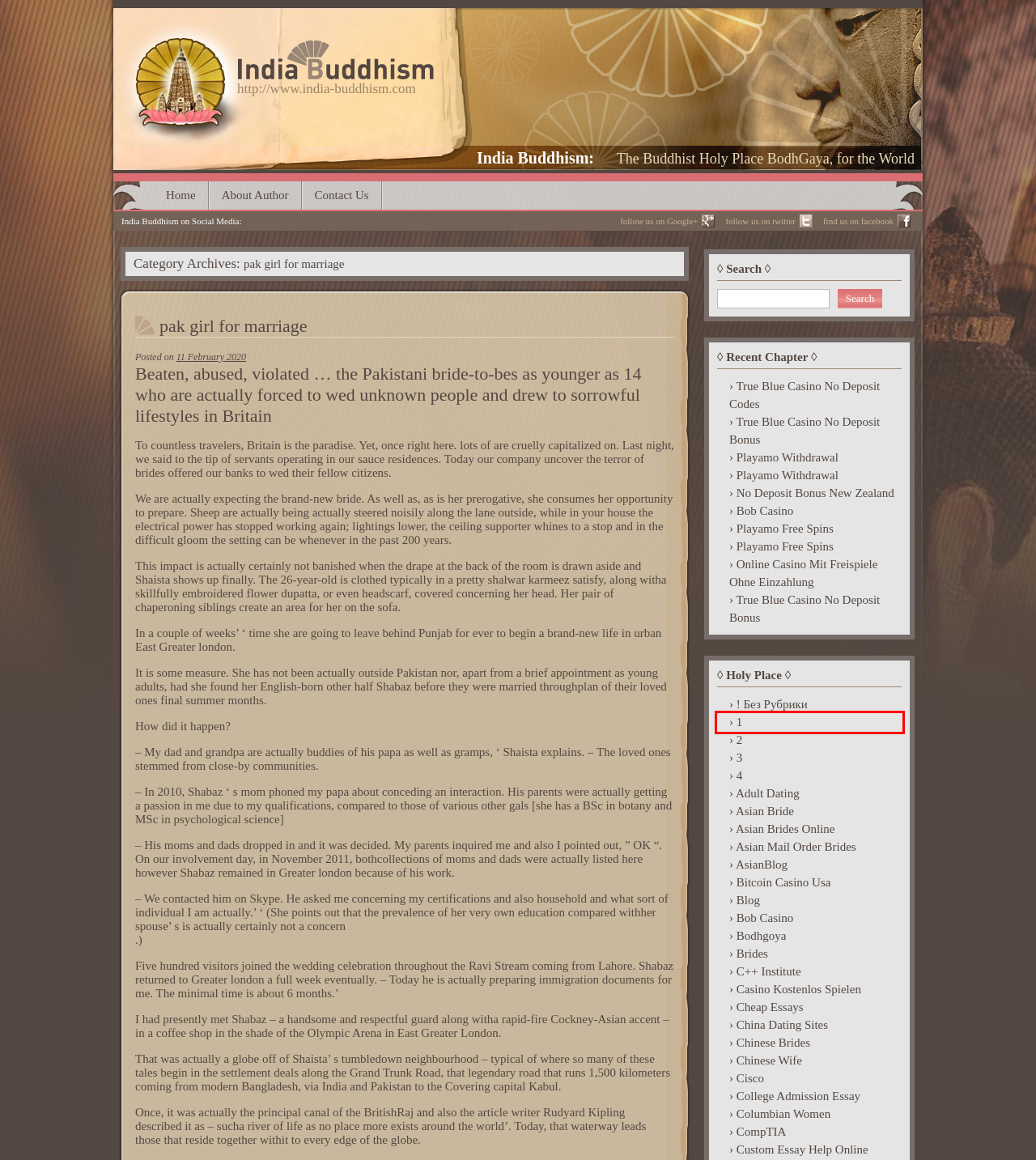Look at the screenshot of a webpage where a red rectangle bounding box is present. Choose the webpage description that best describes the new webpage after clicking the element inside the red bounding box. Here are the candidates:
A. India Buddhism »» 3
B. India Buddhism »» Contact Us
C. India Buddhism »» 1
D. India Buddhism: The Buddhist Holy Place BodhGaya in India
E. India Buddhism »» chinese brides
F. India Buddhism »» asian brides online
G. India Buddhism »» true blue casino no deposit codes
H. India Buddhism »» playamo withdrawal

C